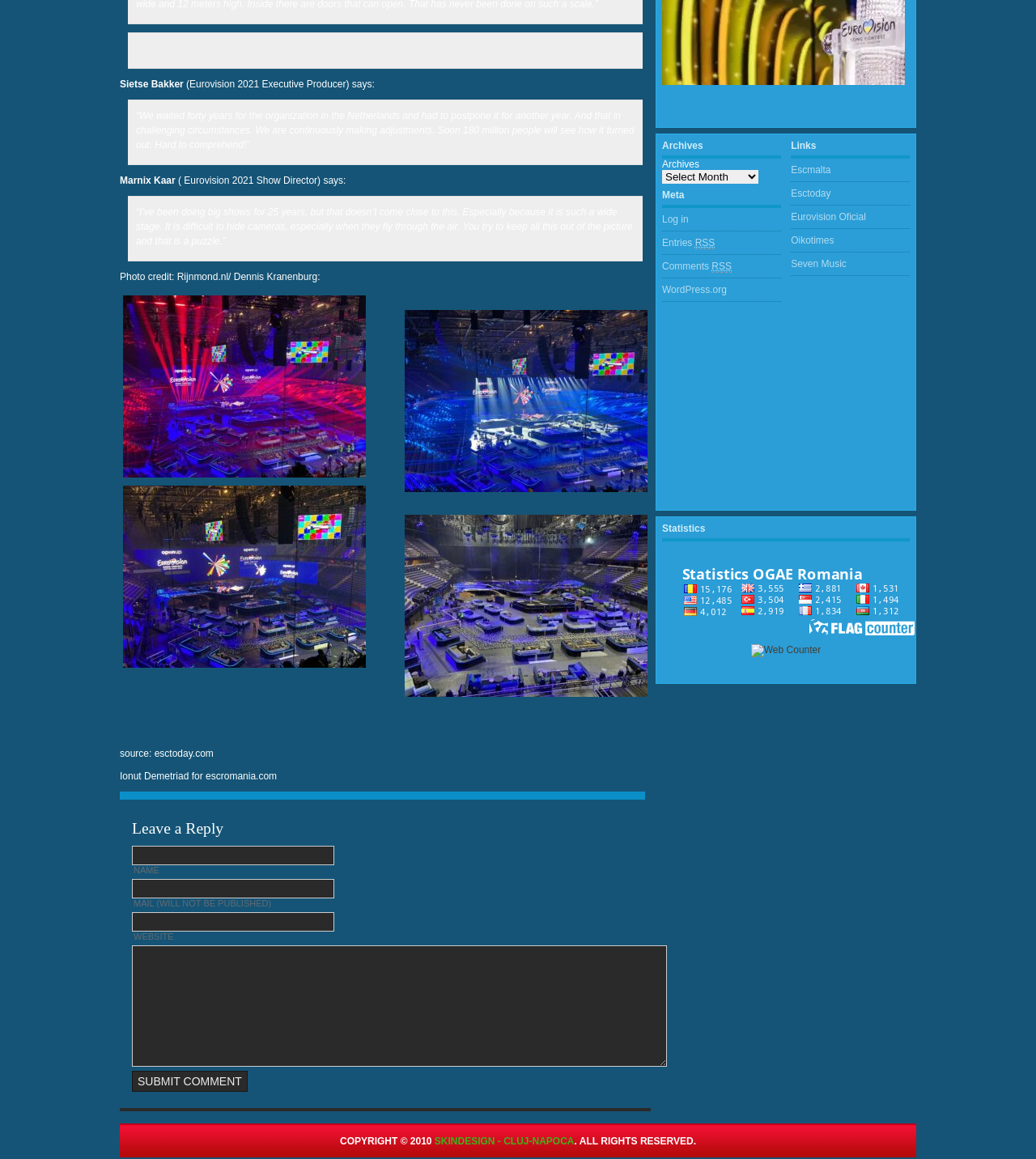Using the element description: "Oikotimes", determine the bounding box coordinates for the specified UI element. The coordinates should be four float numbers between 0 and 1, [left, top, right, bottom].

[0.763, 0.203, 0.805, 0.212]